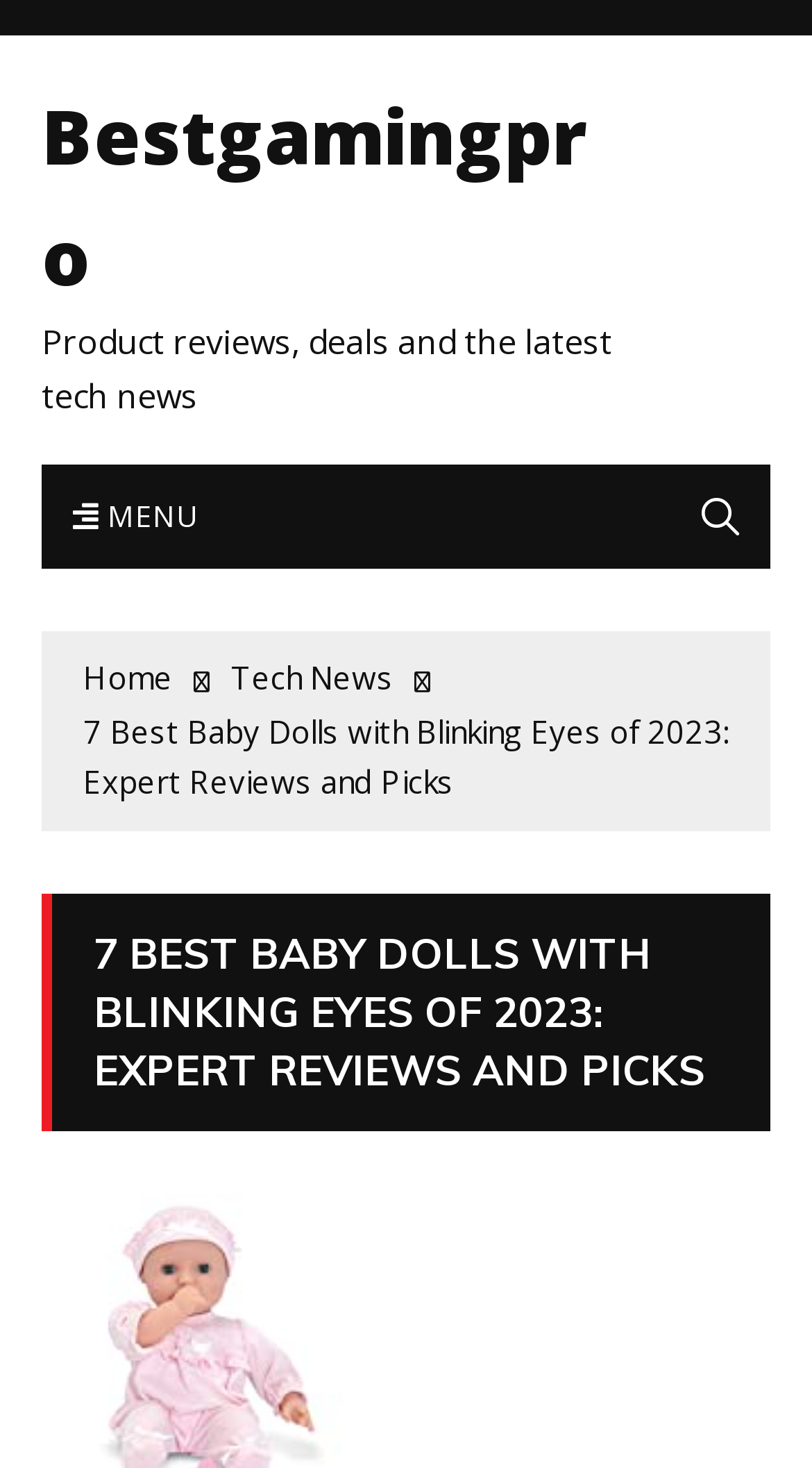Find the bounding box coordinates of the UI element according to this description: "Bestgamingpro".

[0.051, 0.058, 0.723, 0.209]